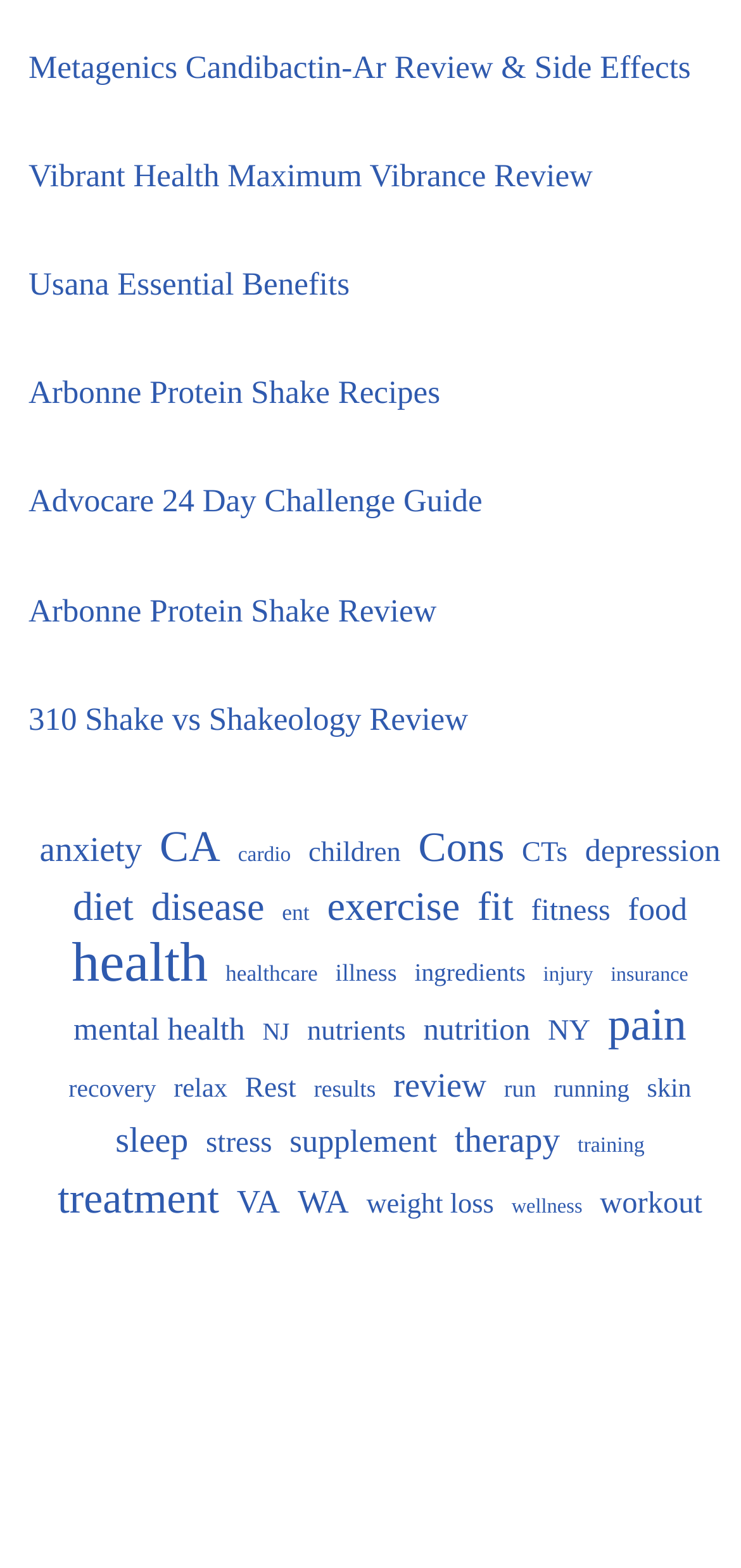Please identify the bounding box coordinates of the element on the webpage that should be clicked to follow this instruction: "Explore supplement options". The bounding box coordinates should be given as four float numbers between 0 and 1, formatted as [left, top, right, bottom].

[0.391, 0.711, 0.59, 0.744]